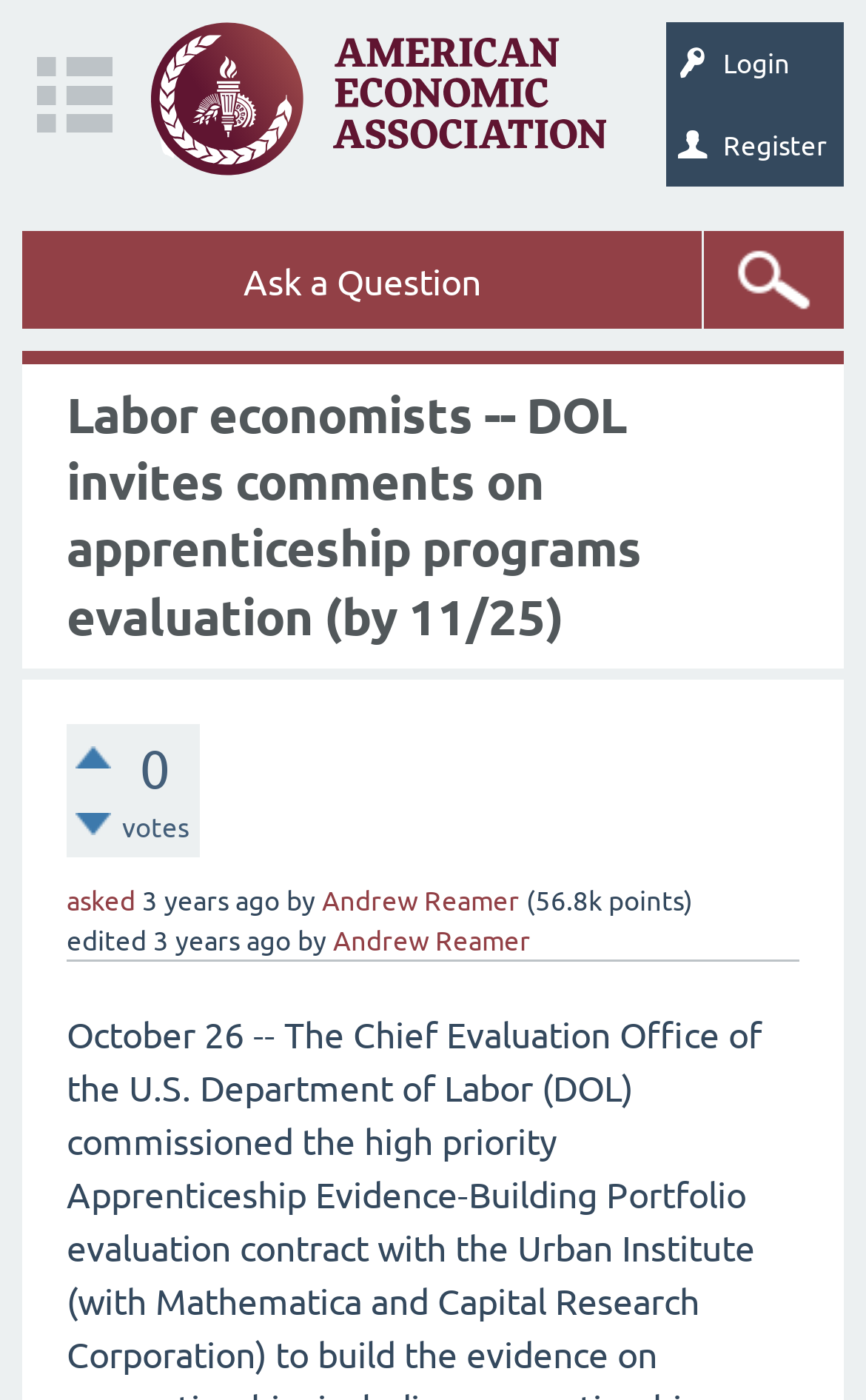What is the name of the economics forum? Analyze the screenshot and reply with just one word or a short phrase.

Economics Forum